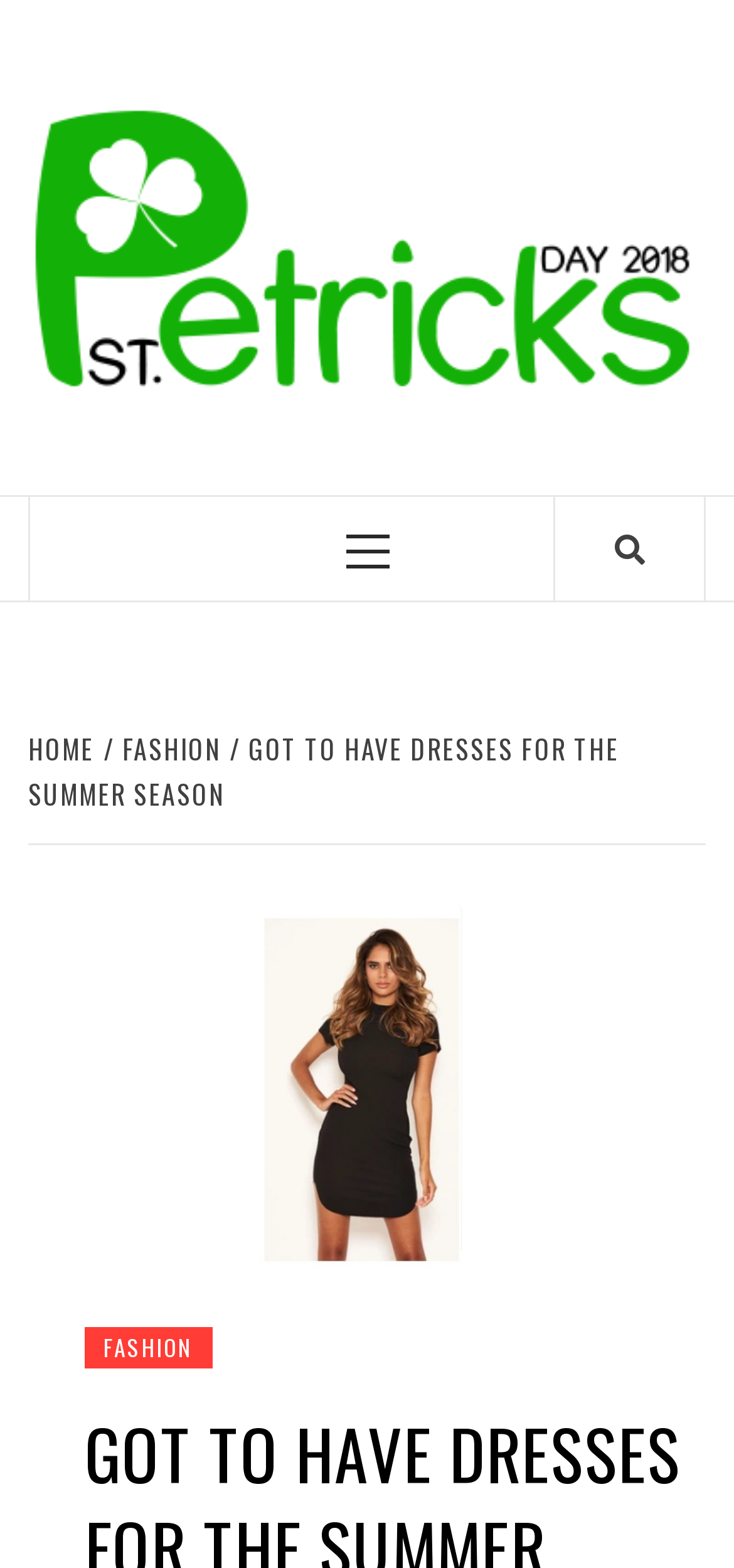Locate the UI element described by Primary Menu in the provided webpage screenshot. Return the bounding box coordinates in the format (top-left x, top-left y, bottom-right x, bottom-right y), ensuring all values are between 0 and 1.

[0.429, 0.317, 0.571, 0.383]